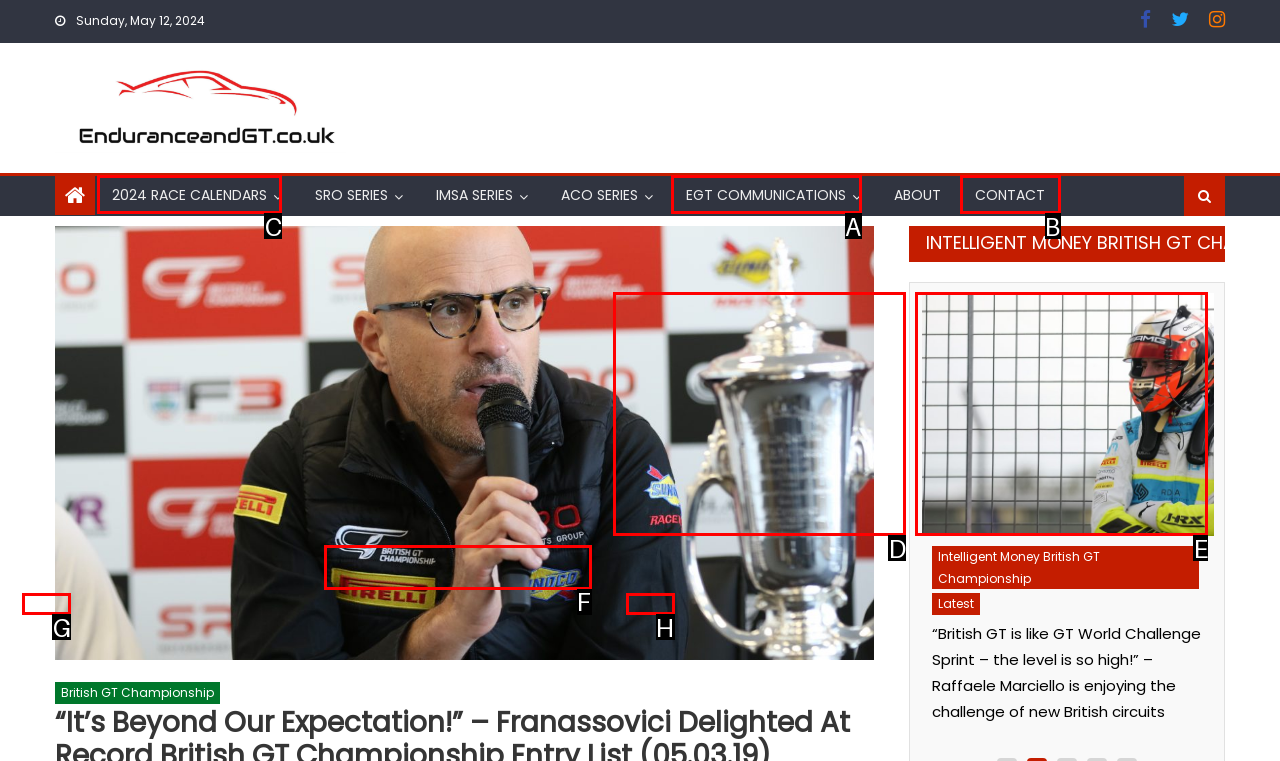To complete the task: Sign up for Membership, select the appropriate UI element to click. Respond with the letter of the correct option from the given choices.

None